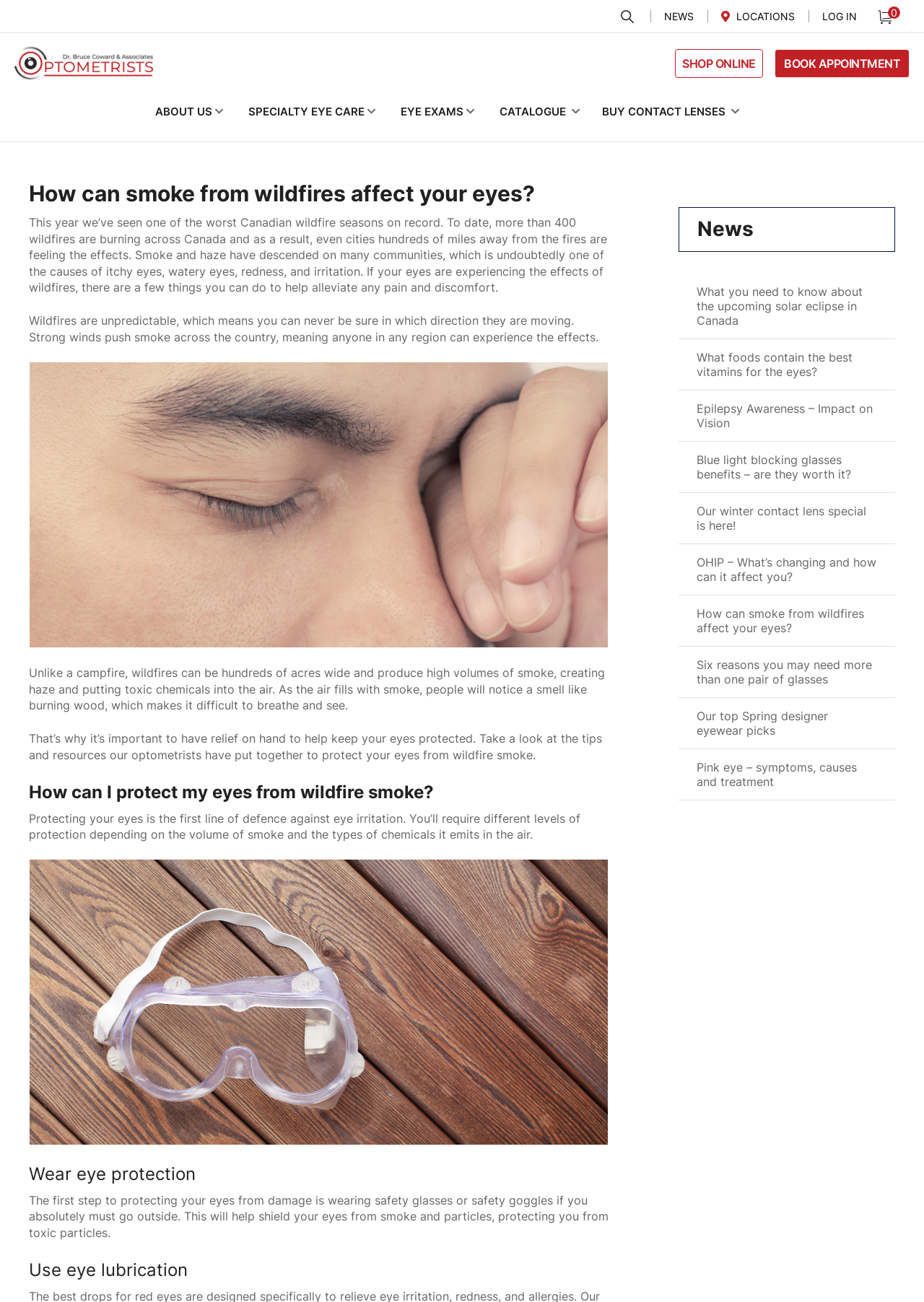Determine the coordinates of the bounding box for the clickable area needed to execute this instruction: "Learn about eye exams".

[0.43, 0.076, 0.505, 0.096]